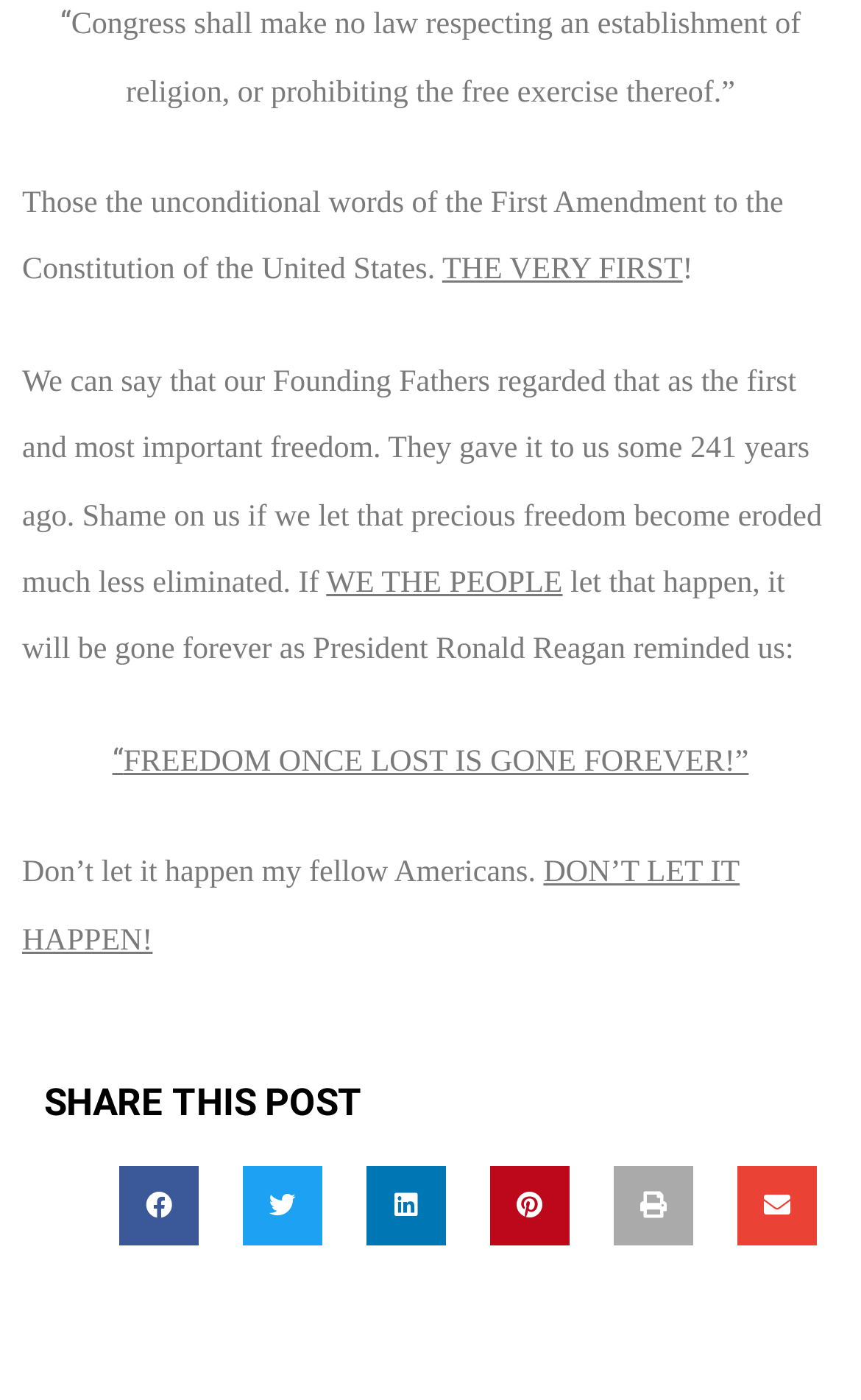How many social media platforms can you share this post on?
Identify the answer in the screenshot and reply with a single word or phrase.

5